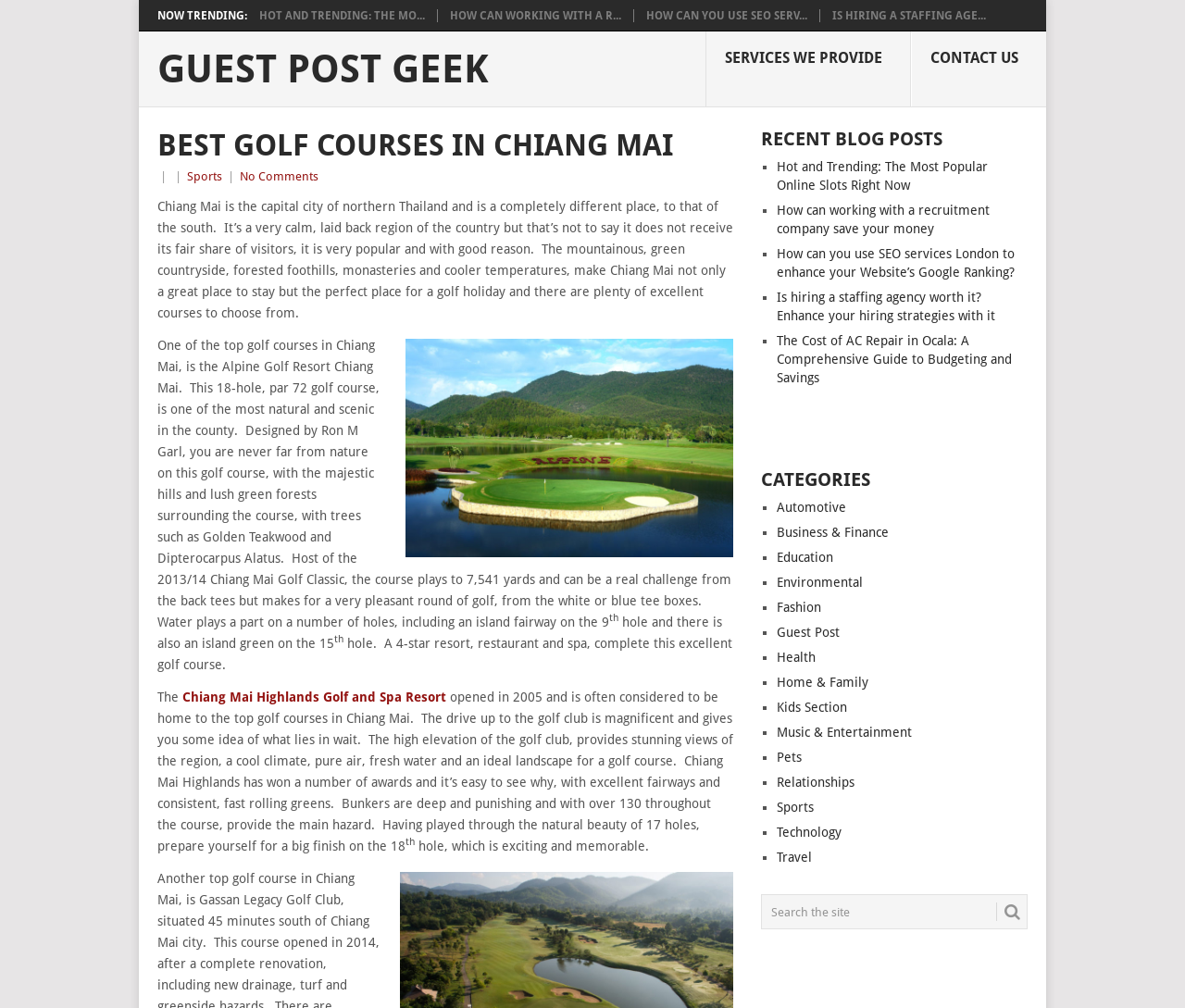Find the bounding box of the element with the following description: "No Comments". The coordinates must be four float numbers between 0 and 1, formatted as [left, top, right, bottom].

[0.202, 0.168, 0.269, 0.181]